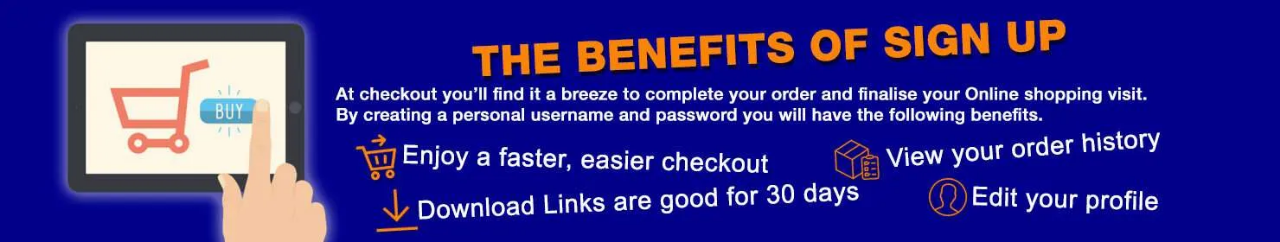Generate an in-depth description of the image you see.

The image highlights the benefits of signing up for an online shopping experience, presented against a vibrant blue background. At the center, a hand reaches toward a tablet screen displaying a shopping cart icon with a "BUY" button, symbolizing a user-friendly purchasing process. Surrounding this key visual are text elements that outline the advantages of creating a personal account, including faster and easier checkout, the ability to view past orders, and access to downloadable links valid for 30 days. This illustration effectively communicates the convenience and efficiency that come with account registration for online shoppers.